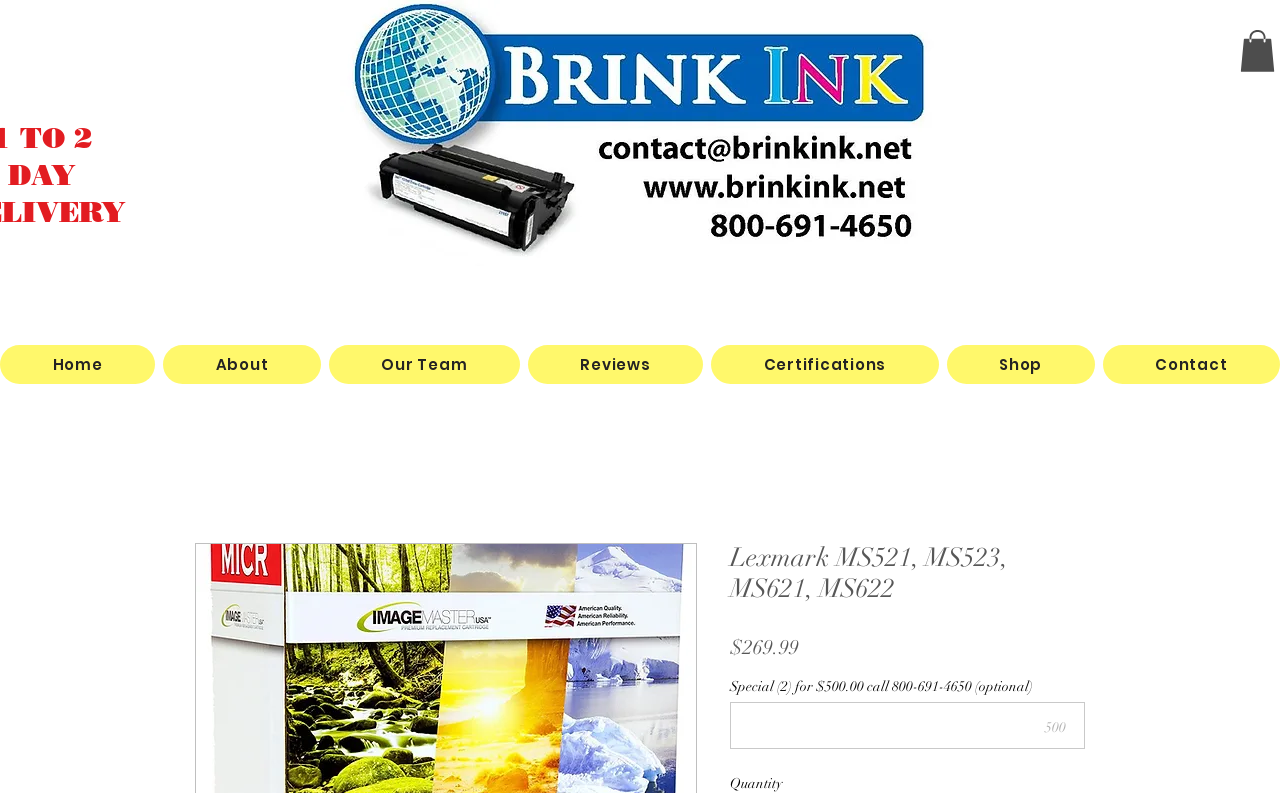What type of product is being sold on the webpage?
Provide a concise answer using a single word or phrase based on the image.

Toner cartridge